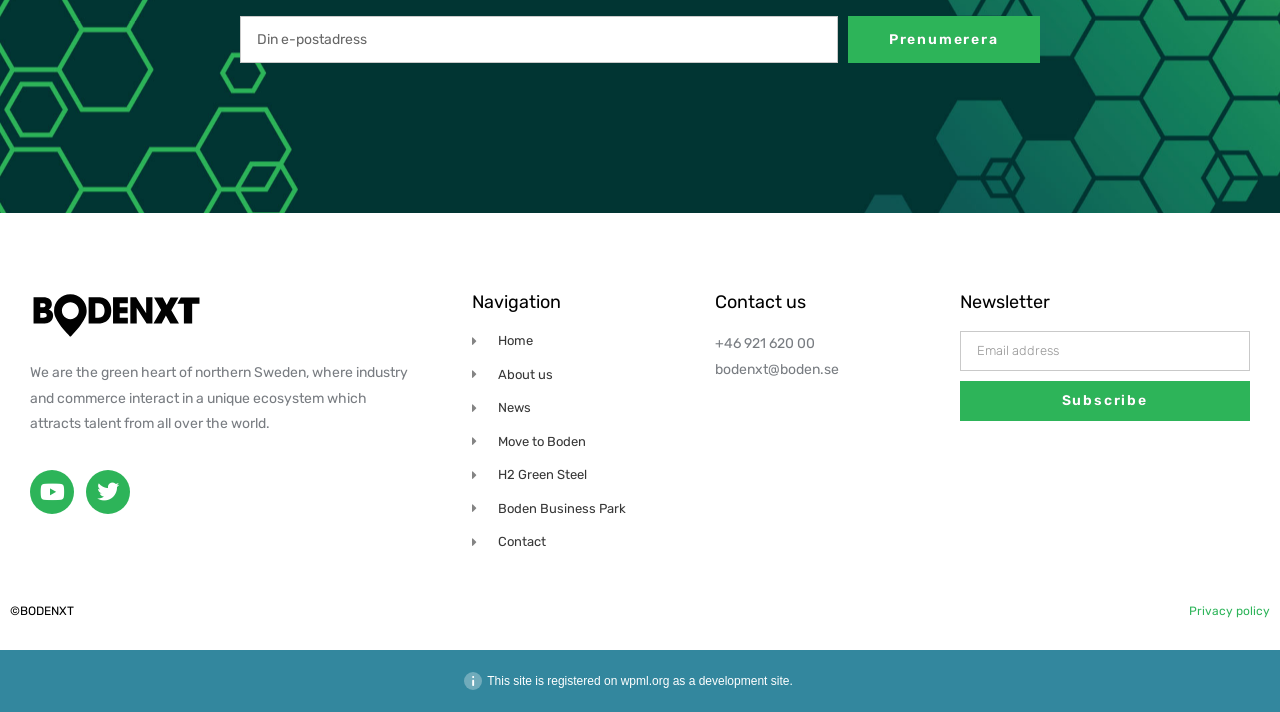Locate the bounding box coordinates of the UI element described by: "parent_node: Email name="form_fields[email]" placeholder="Email address"". The bounding box coordinates should consist of four float numbers between 0 and 1, i.e., [left, top, right, bottom].

[0.75, 0.466, 0.976, 0.522]